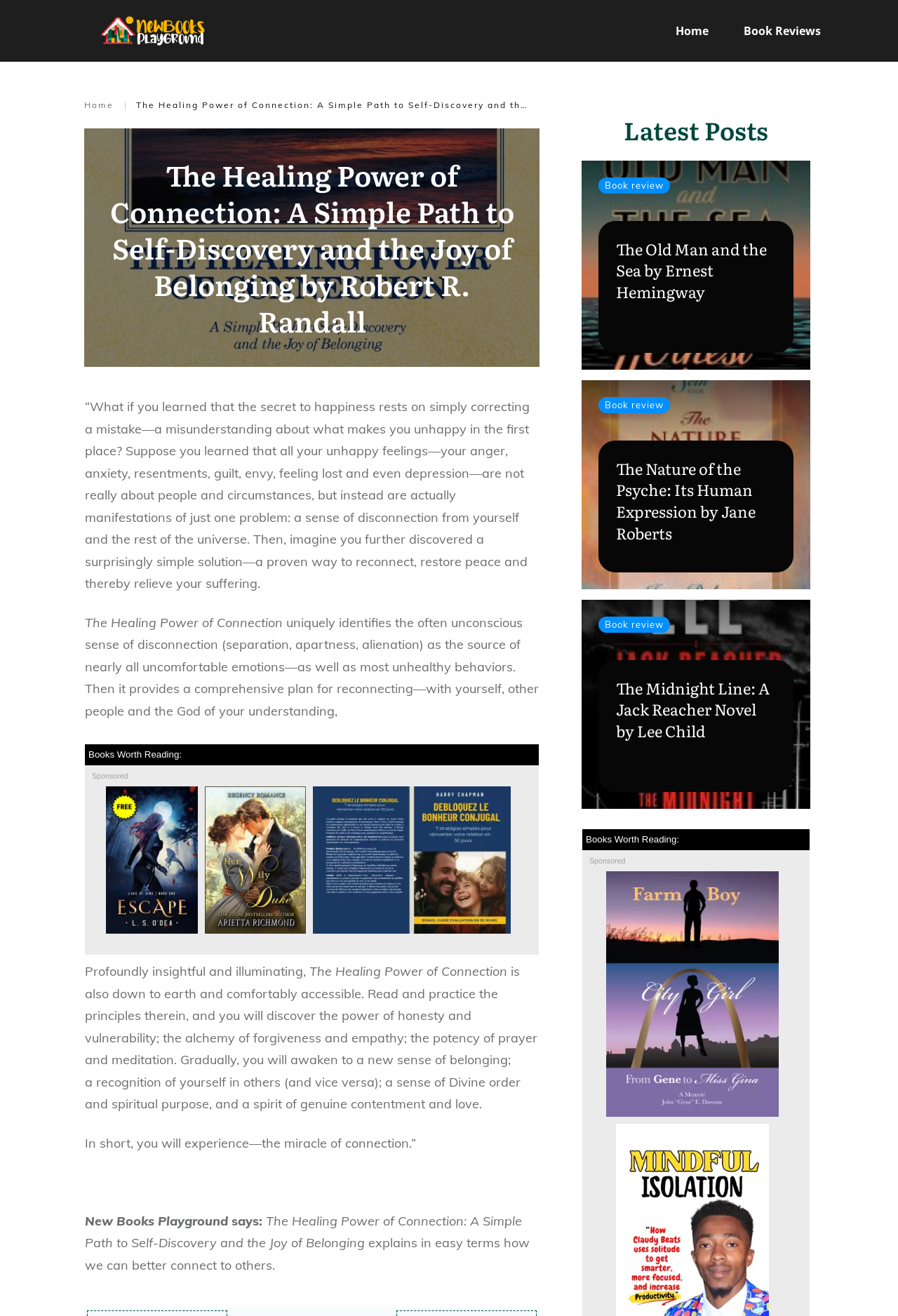Look at the image and answer the question in detail:
What is the category of the latest posts?

I found the answer by looking at the links under the 'Latest Posts' heading, which all have the text 'Book review'.